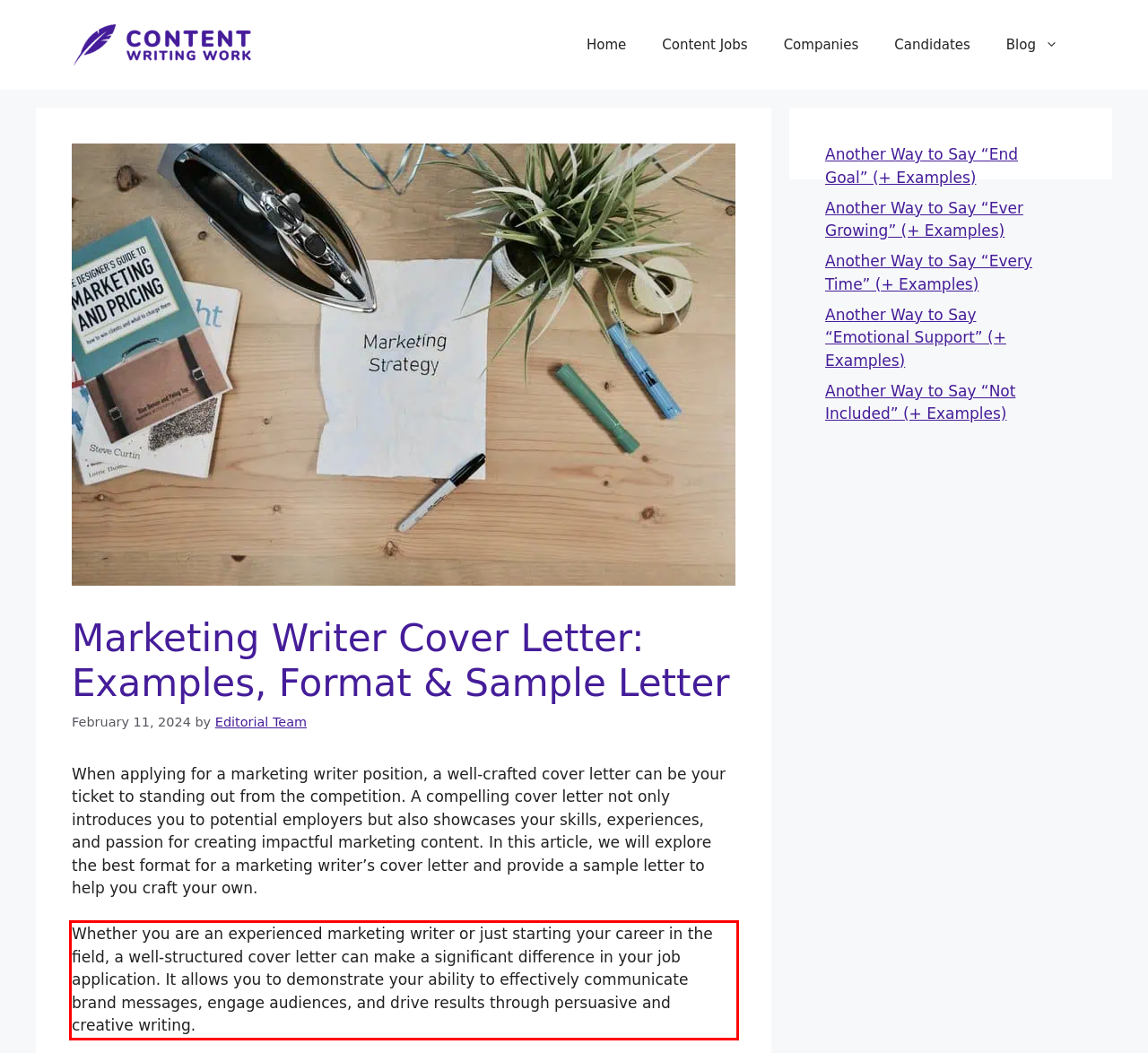Inspect the webpage screenshot that has a red bounding box and use OCR technology to read and display the text inside the red bounding box.

Whether you are an experienced marketing writer or just starting your career in the field, a well-structured cover letter can make a significant difference in your job application. It allows you to demonstrate your ability to effectively communicate brand messages, engage audiences, and drive results through persuasive and creative writing.